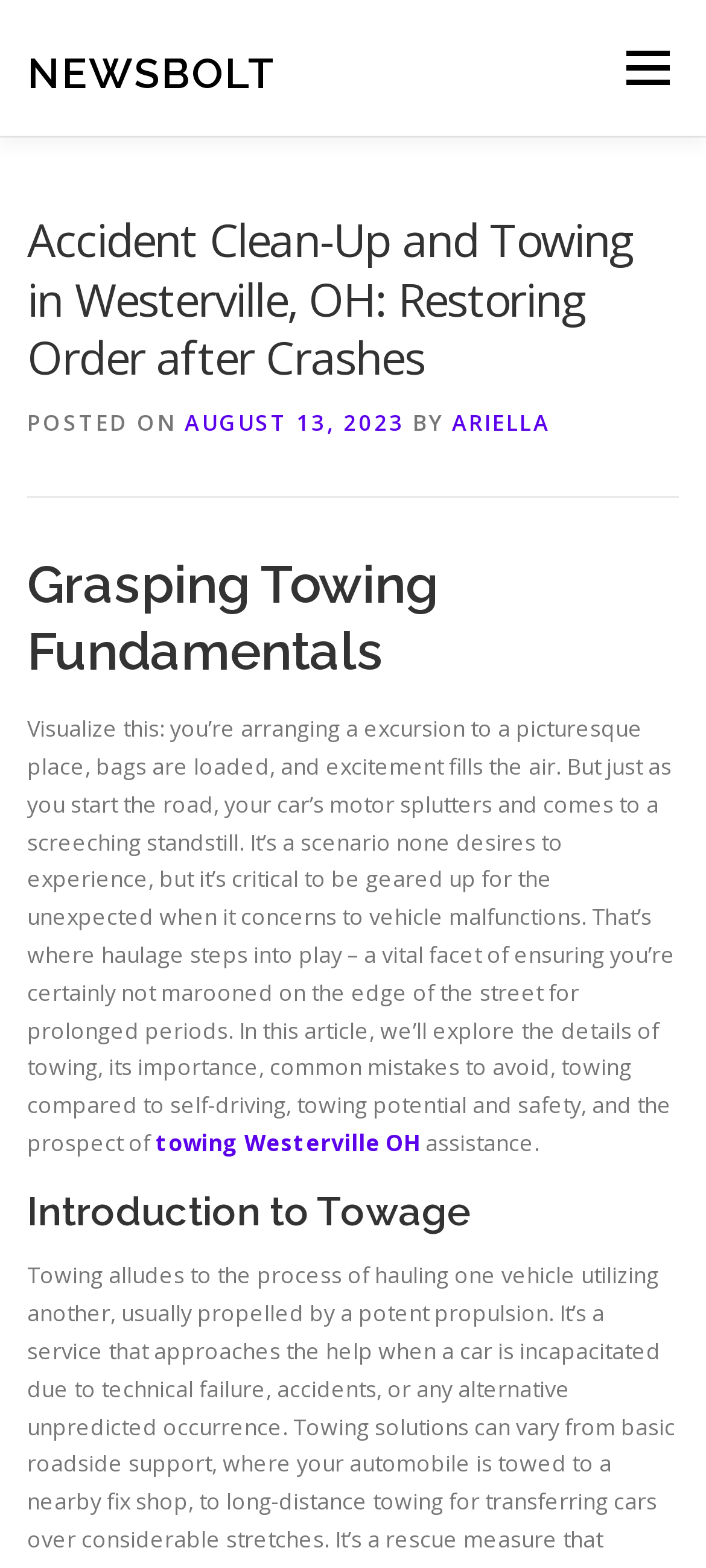What is the topic of the second heading?
Provide a comprehensive and detailed answer to the question.

The second heading on the webpage is 'Grasping Towing Fundamentals', which suggests that the section below it will provide an introduction to the basics of towing.